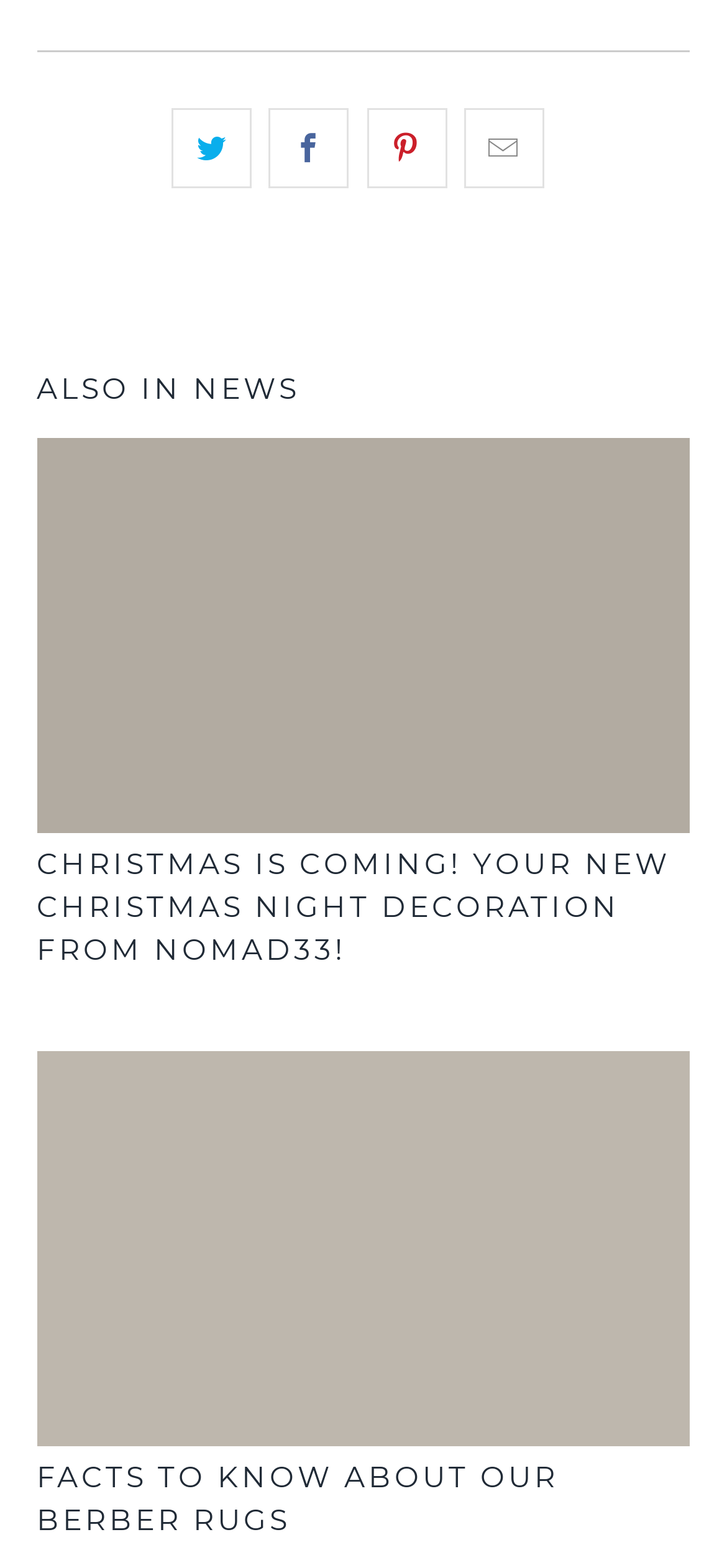What is the position of the 'ALSO IN NEWS' heading?
Examine the webpage screenshot and provide an in-depth answer to the question.

The 'ALSO IN NEWS' heading has a y1 coordinate of 0.234, which is smaller than the y1 coordinates of the article headings, indicating that it is positioned above the articles.